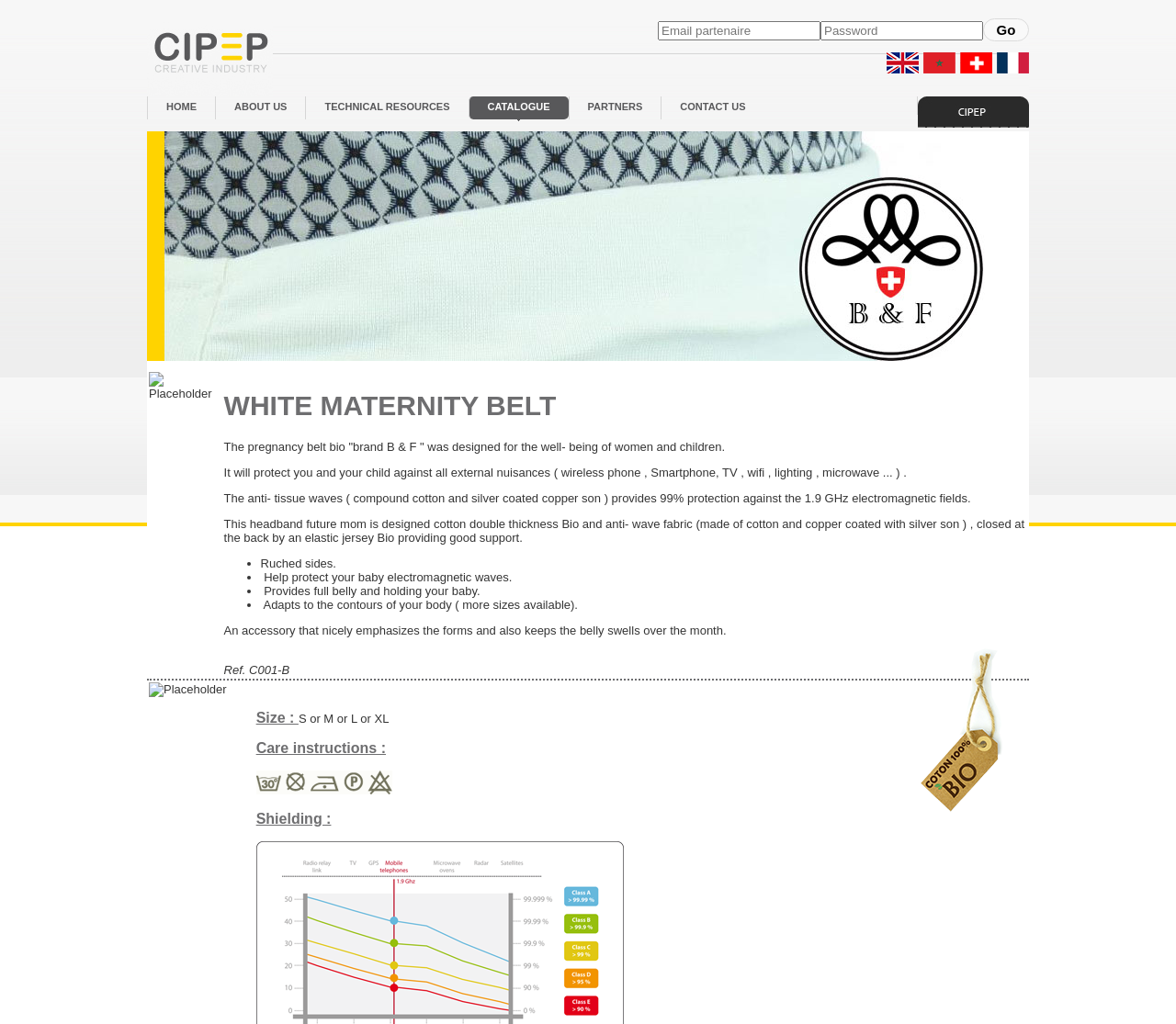Craft a detailed narrative of the webpage's structure and content.

The webpage is about CIPEP, a company specialized in textile manufacture and embroidery. At the top left corner, there is a logo image of CIPEP. Below the logo, there is a navigation menu with links to different sections of the website, including HOME, ABOUT US, TECHNICAL RESOURCES, CATALOGUE, PARTNERS, and CONTACT US.

On the right side of the navigation menu, there is a login section with two text boxes for email and password, and a "Go" button. Above the login section, there are three small images, possibly social media icons.

The main content of the webpage is a product description of a maternity belt. The product image is displayed at the top, with a heading "WHITE MATERNITY BELT" below it. The product description is divided into several sections, including a brief introduction, features, and care instructions. The features are listed in bullet points, including protection against electromagnetic waves, full belly and holding support, and adaptability to body contours. The care instructions include a symbol for washing and a note about shielding.

At the bottom of the product description, there is a reference number "Ref. C001-B" and a size selection option with four sizes: S, M, L, and XL. There are also several placeholder images scattered throughout the product description section.